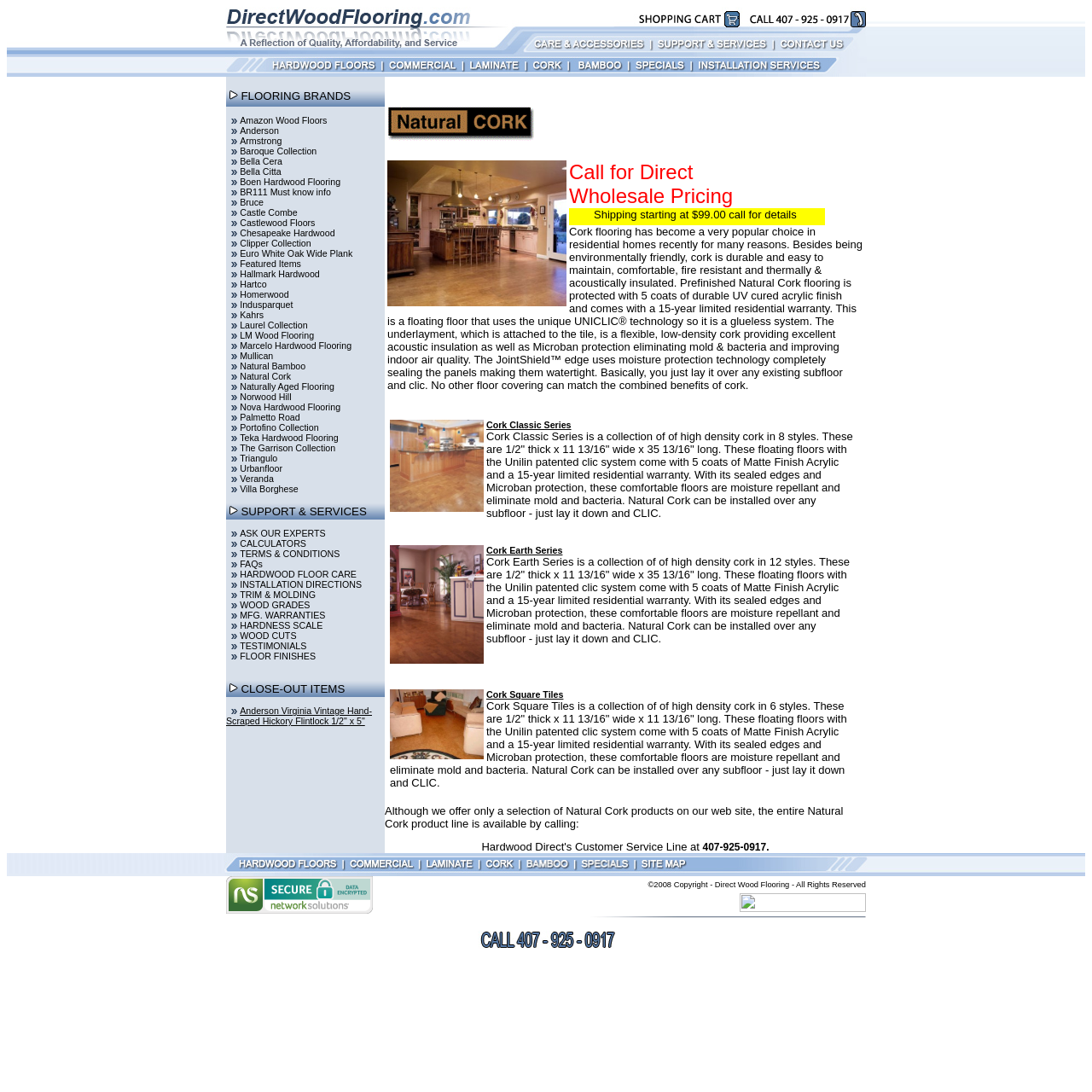Please determine the bounding box coordinates for the element that should be clicked to follow these instructions: "Click on the link of Anderson".

[0.22, 0.115, 0.255, 0.124]